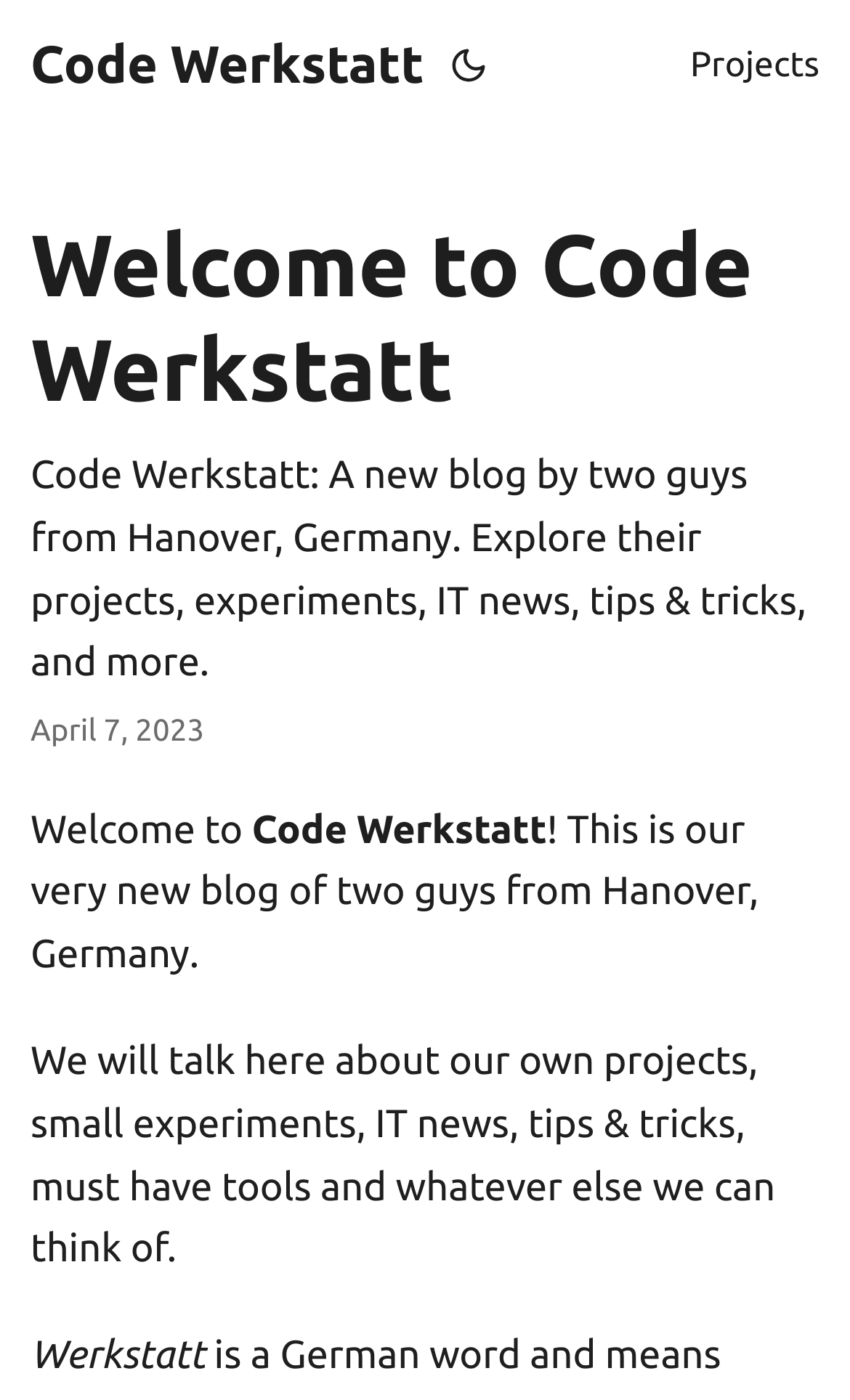Locate the headline of the webpage and generate its content.

Welcome to Code Werkstatt